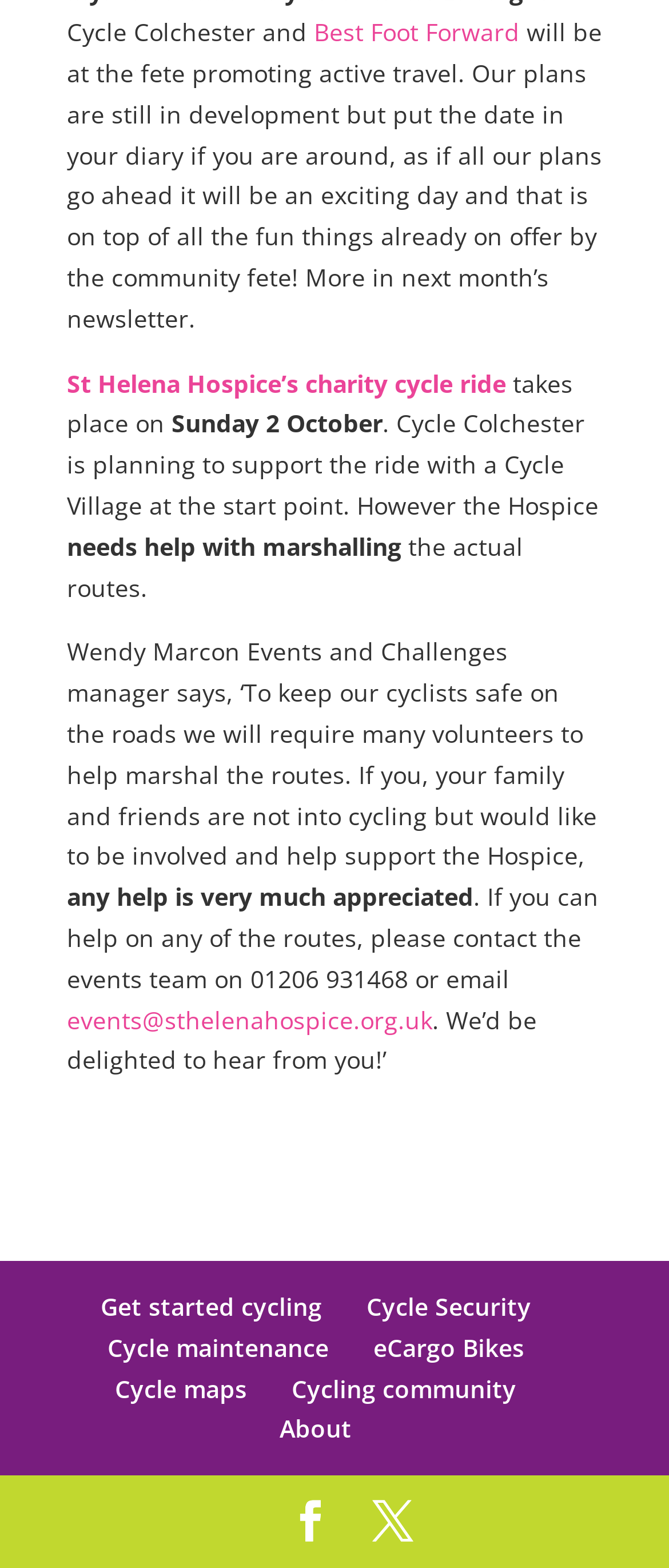Please identify the bounding box coordinates of the clickable area that will allow you to execute the instruction: "Contact the events team via 'events@sthelenahospice.org.uk'".

[0.1, 0.64, 0.646, 0.66]